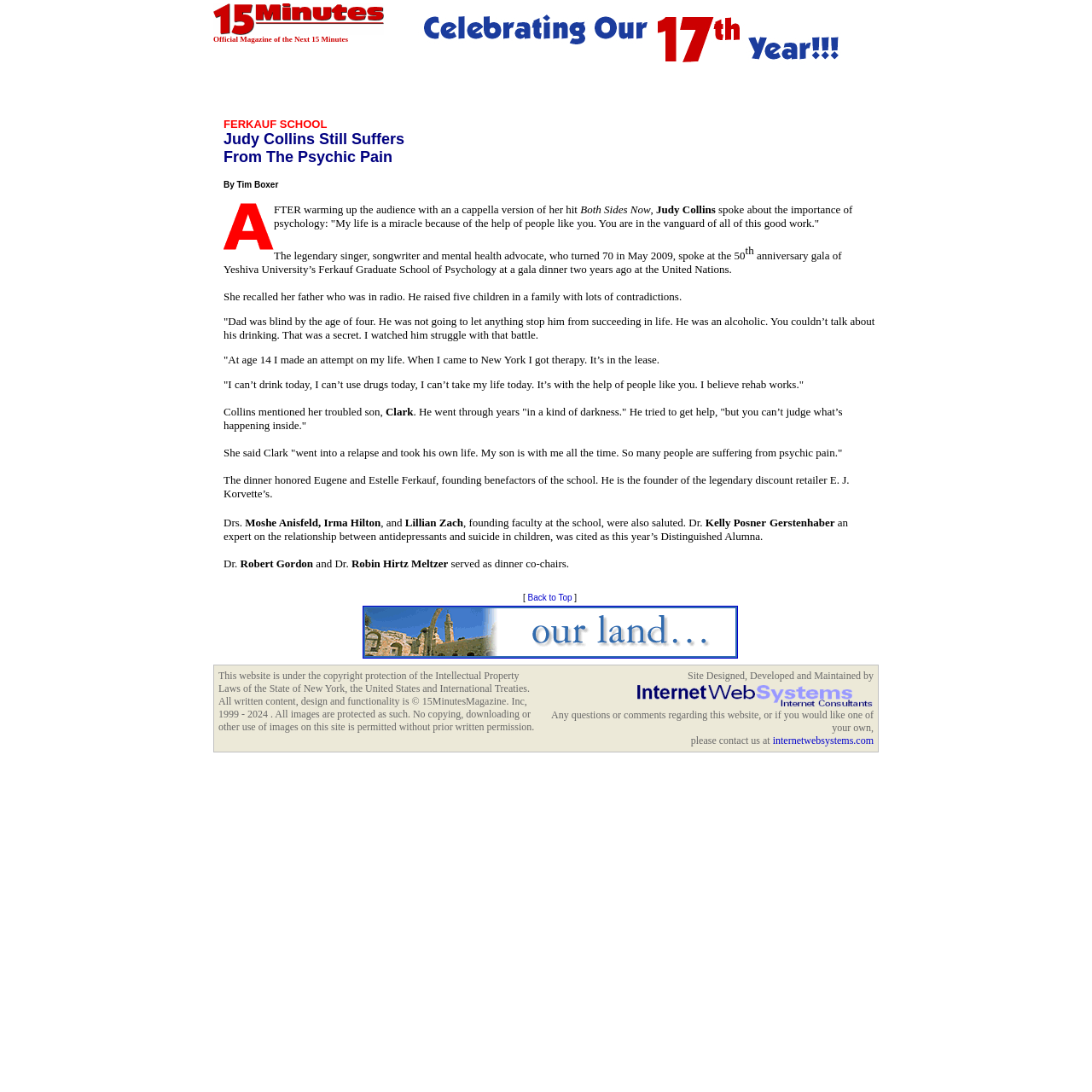What is the company that designed the website?
Please look at the screenshot and answer in one word or a short phrase.

Internet Web Systems